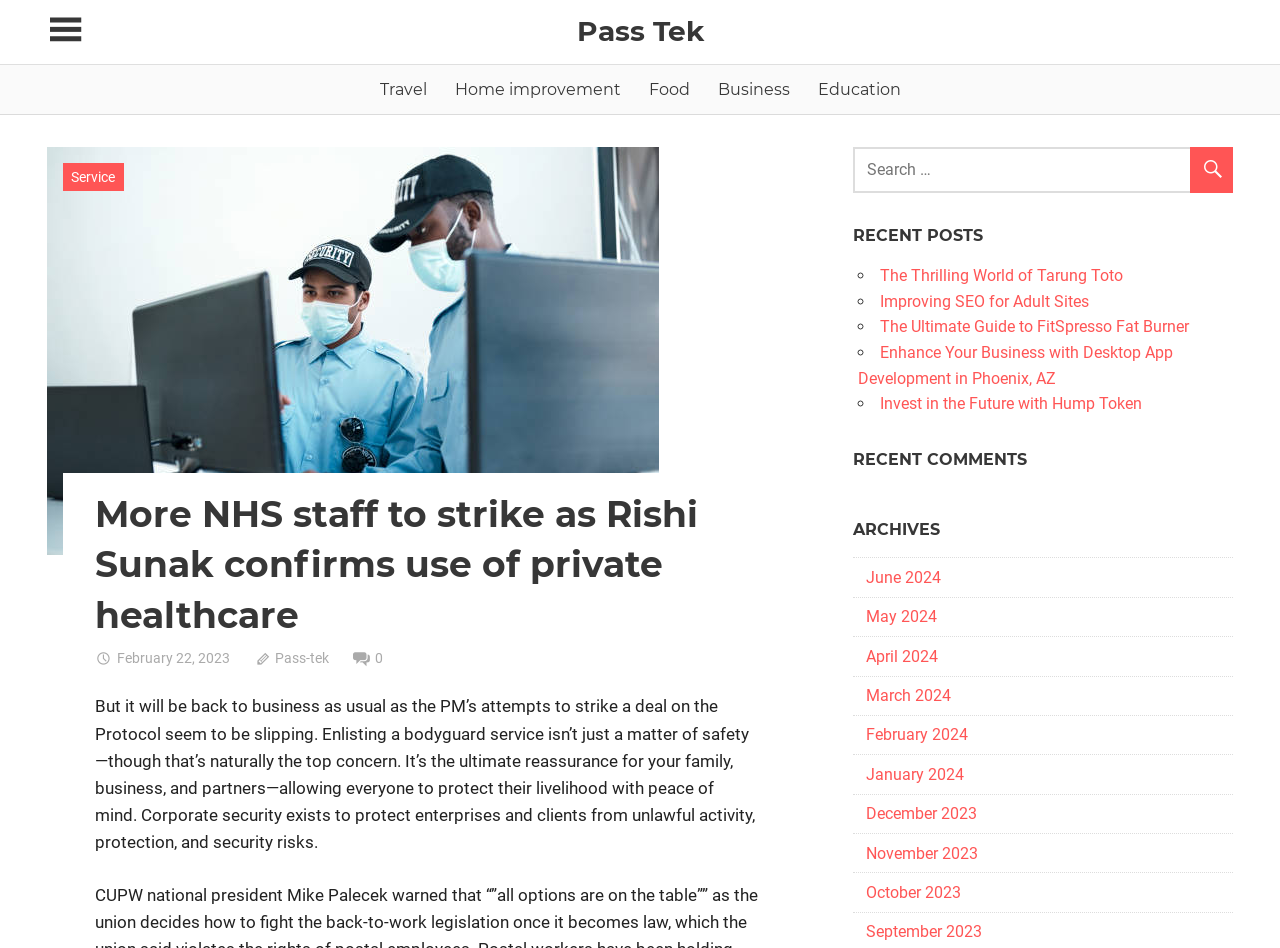Provide the bounding box coordinates for the area that should be clicked to complete the instruction: "Toggle sidebar navigation menu".

[0.039, 0.0, 0.062, 0.064]